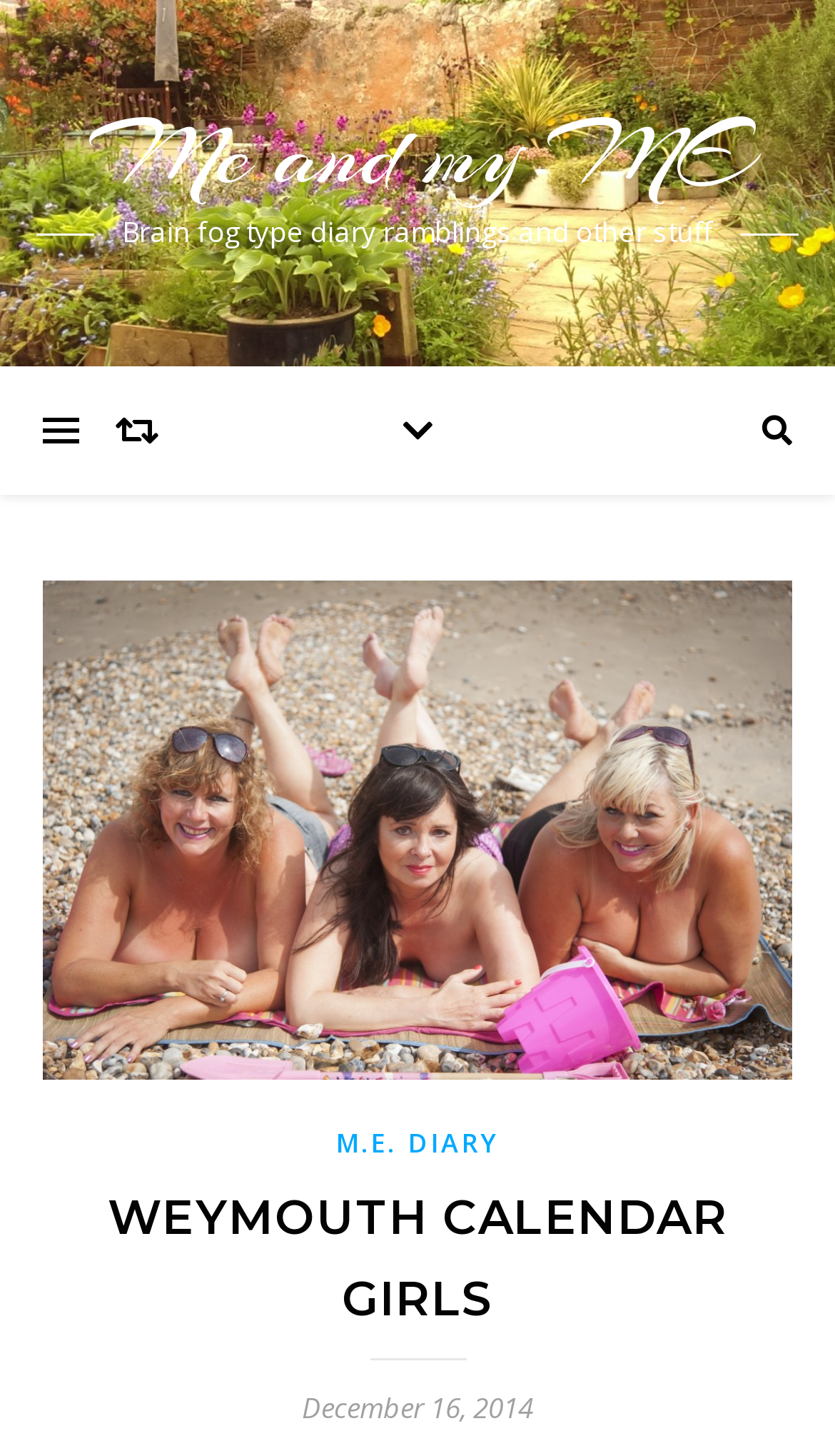What is the author's writing style?
Please provide a comprehensive answer based on the details in the screenshot.

Based on the static text 'Brain fog type diary ramblings and other stuff', I can infer that the author's writing style is informal and conversational, with a focus on personal experiences and thoughts.